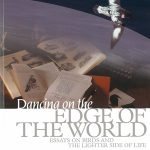Describe all the important aspects and features visible in the image.

The image features the book cover of "Dancing on the Edge of the World," which showcases a serene composition that exudes a sense of introspection and exploration. The cover prominently displays the title, elegantly inscribed in a combination of bold and softer fonts, with the phrase "Essays on Birds and the Lighter Side of Life" positioned below, hinting at a collection that merges natural beauty with the joy found in everyday experiences. Surrounding the title, a scattering of open books and papers suggests a thoughtful engagement with literature and nature, symbolizing the thematic depth of the essays within. The tranquil color palette enhances the overall inviting feel of the cover, igniting curiosity about the reflections and stories contained within.